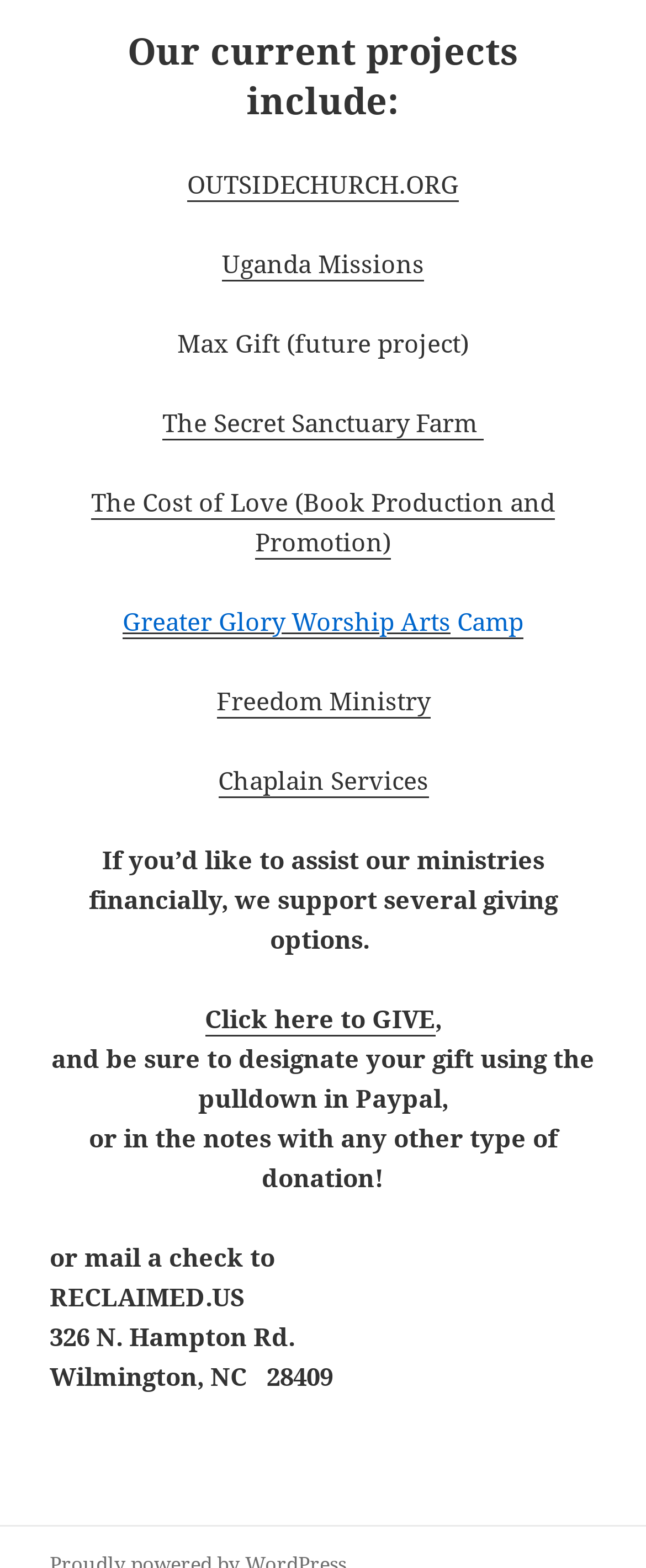Using the provided element description: "Chaplain Services", determine the bounding box coordinates of the corresponding UI element in the screenshot.

[0.337, 0.486, 0.663, 0.508]